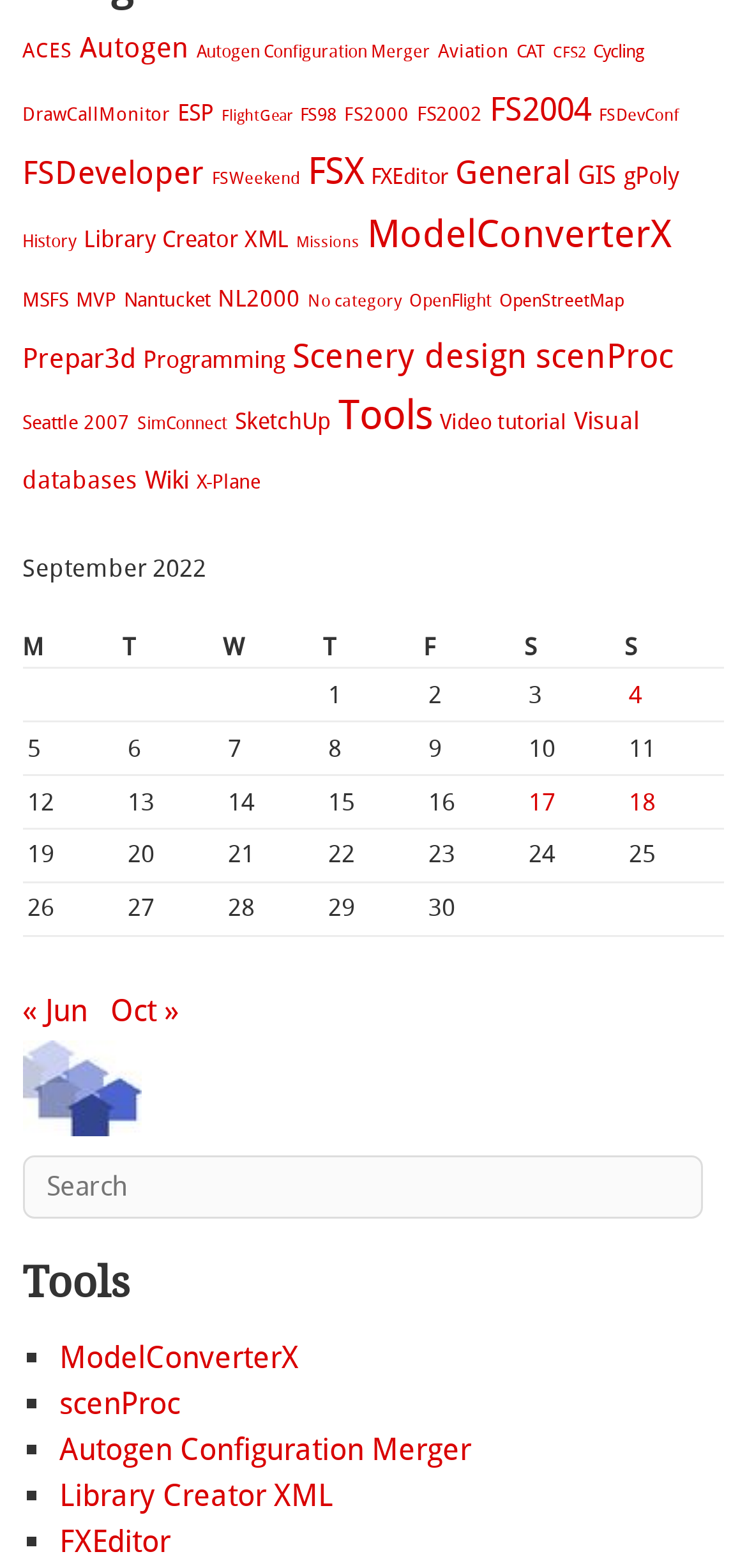Using a single word or phrase, answer the following question: 
What is the category with the most items?

Tools